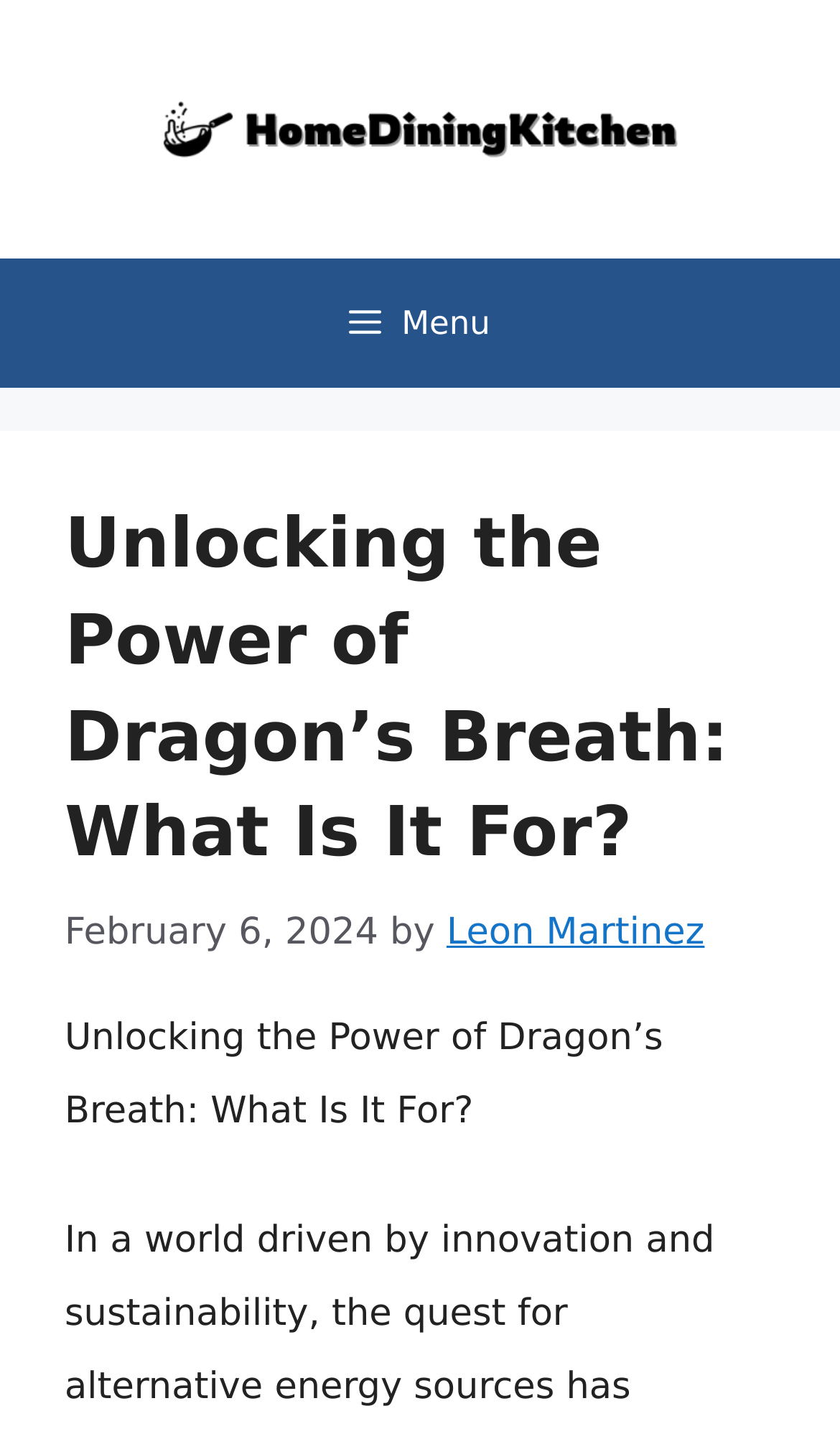Refer to the image and provide a thorough answer to this question:
Who is the author of the article?

I found the author's name by looking at the link element in the header section, which contains the text 'Leon Martinez'.